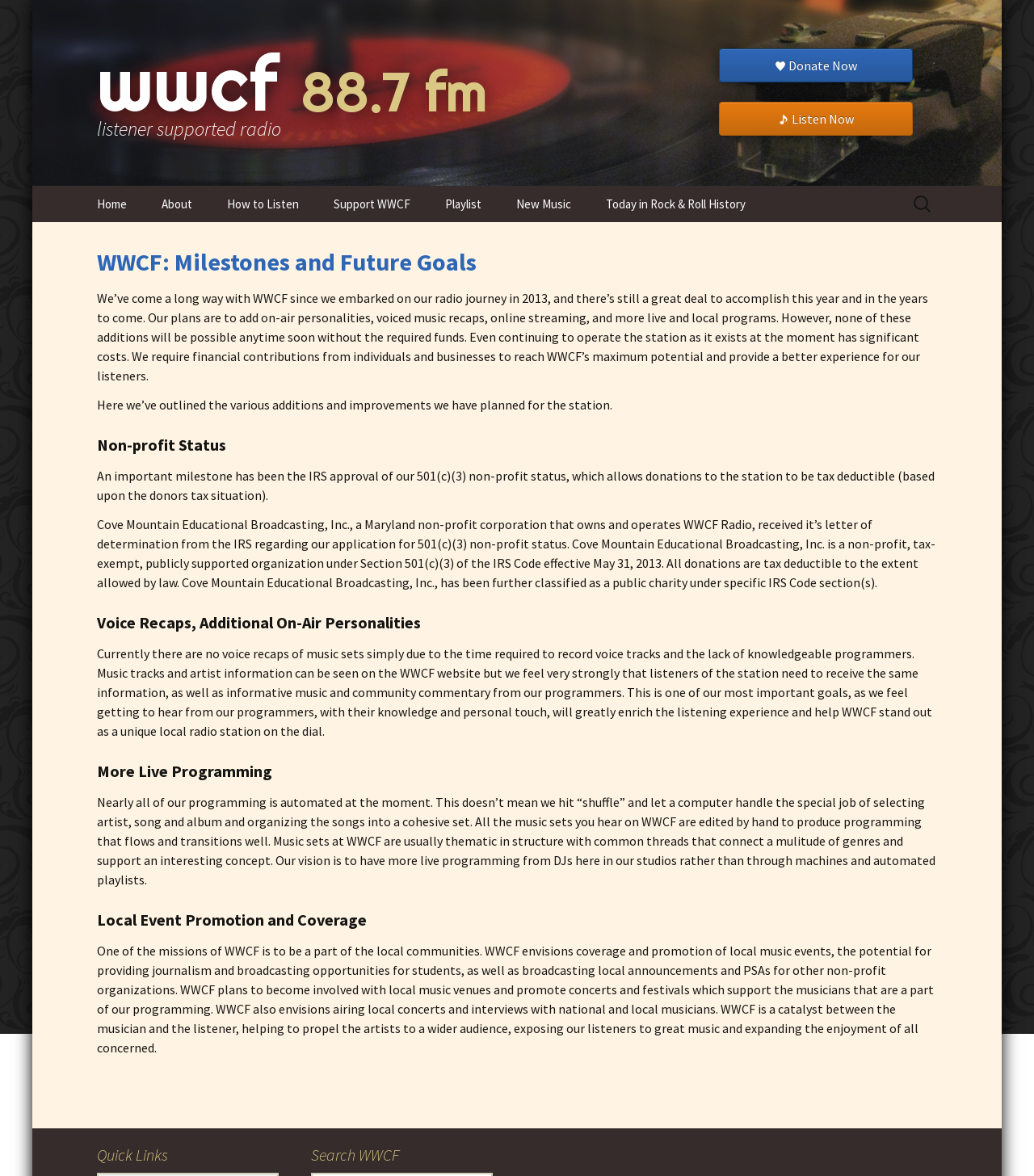What type of organization owns and operates WWCF Radio?
Refer to the image and respond with a one-word or short-phrase answer.

Non-profit corporation